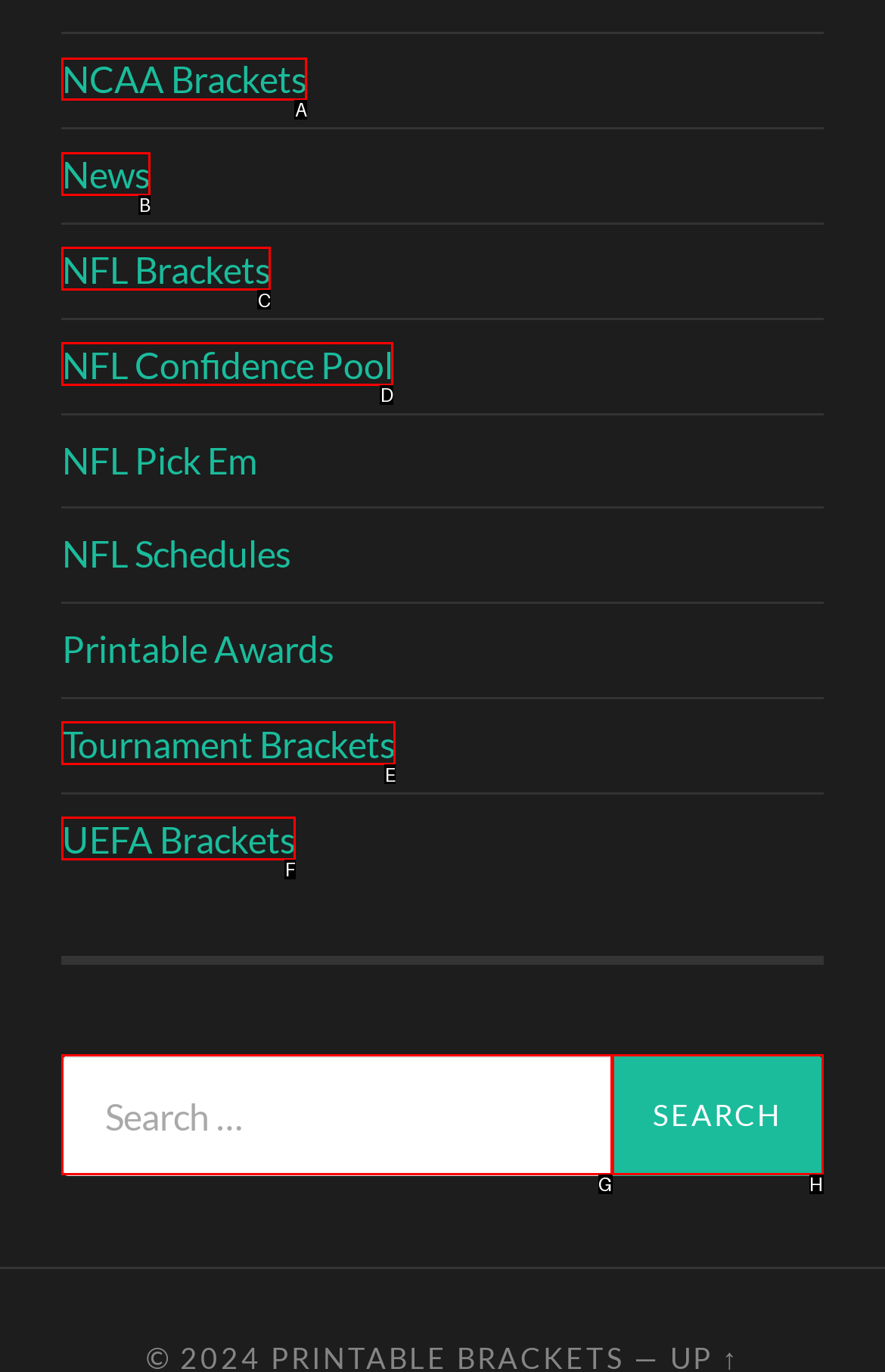Tell me which option I should click to complete the following task: Go to NCAA Brackets
Answer with the option's letter from the given choices directly.

A